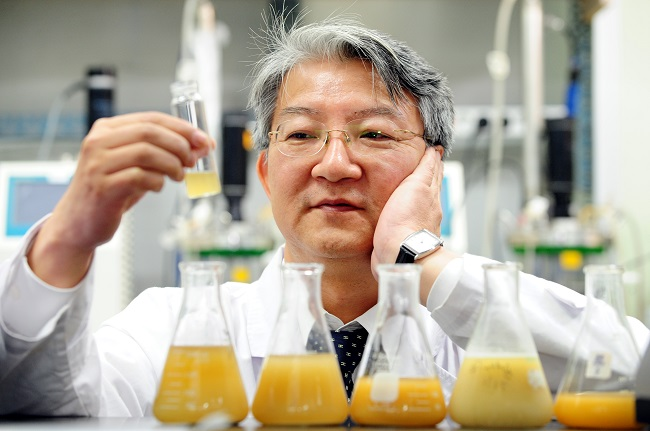What is the color of the liquid in the vial?
Using the image, answer in one word or phrase.

Yellowish